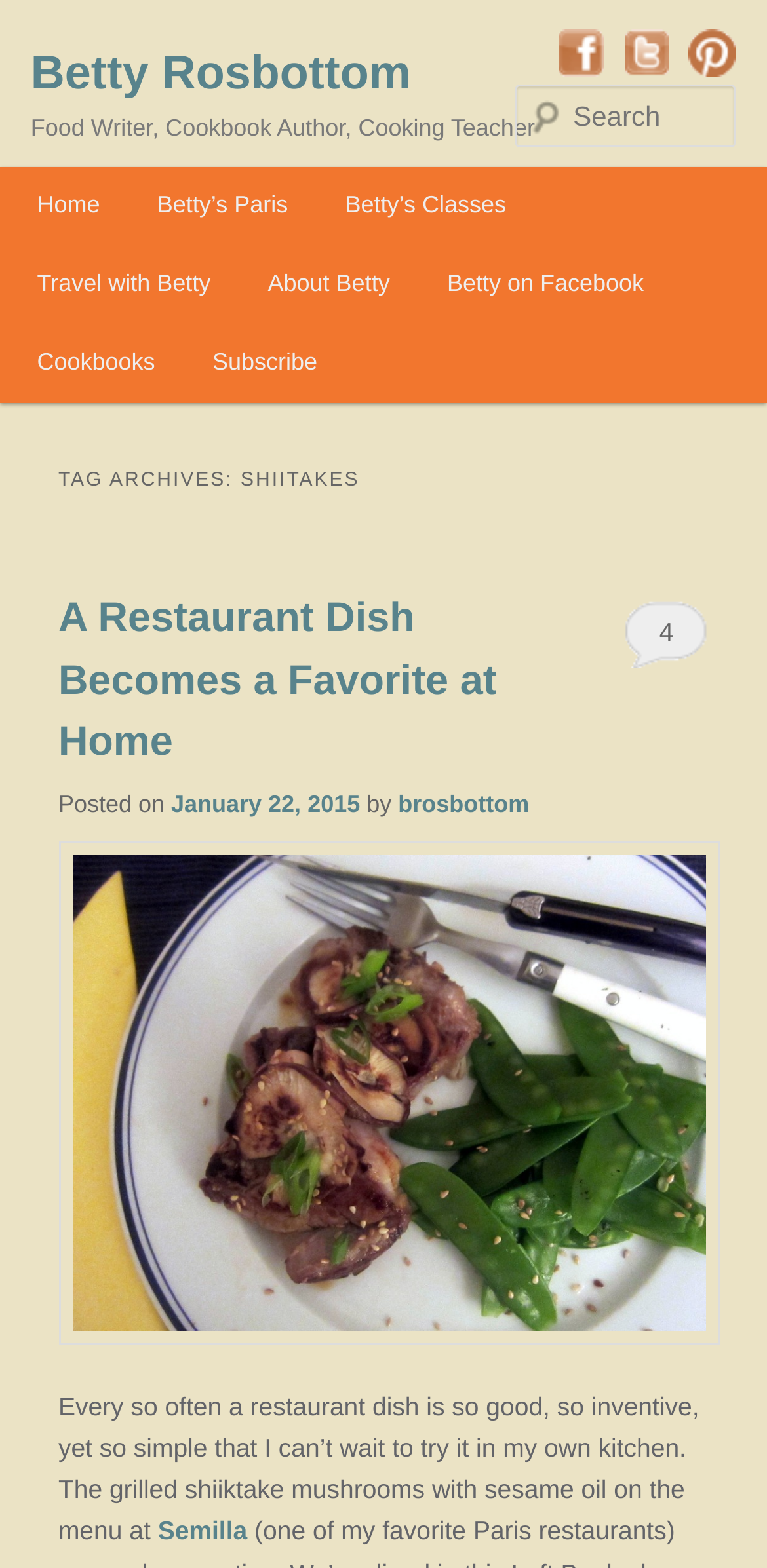Please identify the bounding box coordinates of the element's region that should be clicked to execute the following instruction: "Visit Betty Rosbottom's Facebook page". The bounding box coordinates must be four float numbers between 0 and 1, i.e., [left, top, right, bottom].

[0.727, 0.025, 0.786, 0.044]